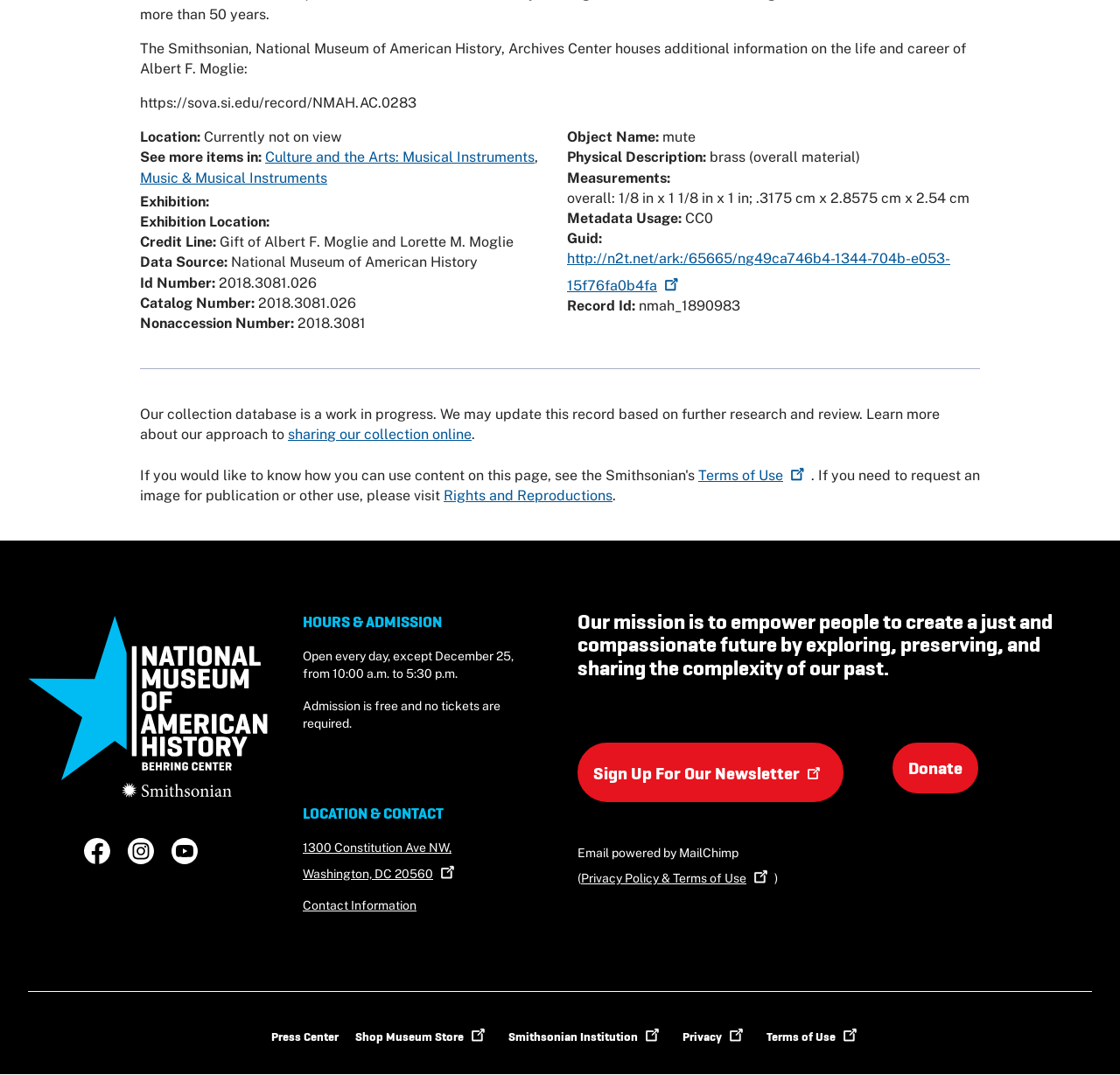Give a one-word or short phrase answer to the question: 
What is the object name of the item?

mute